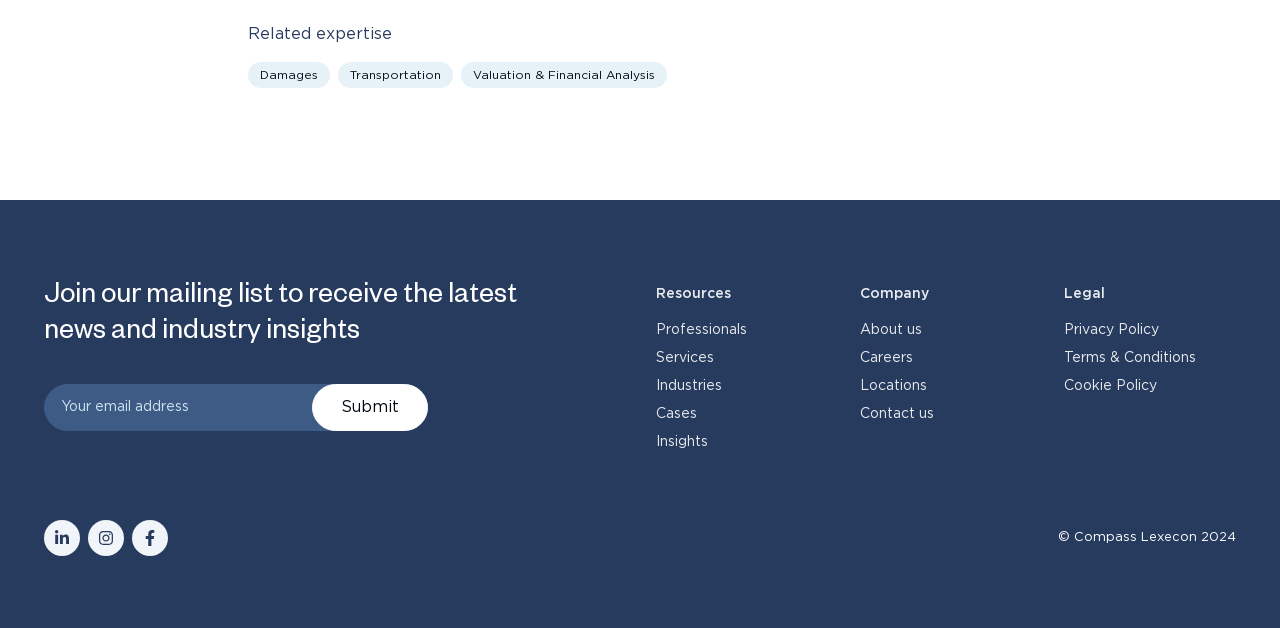Could you highlight the region that needs to be clicked to execute the instruction: "Click the 'Back to Top' link"?

None